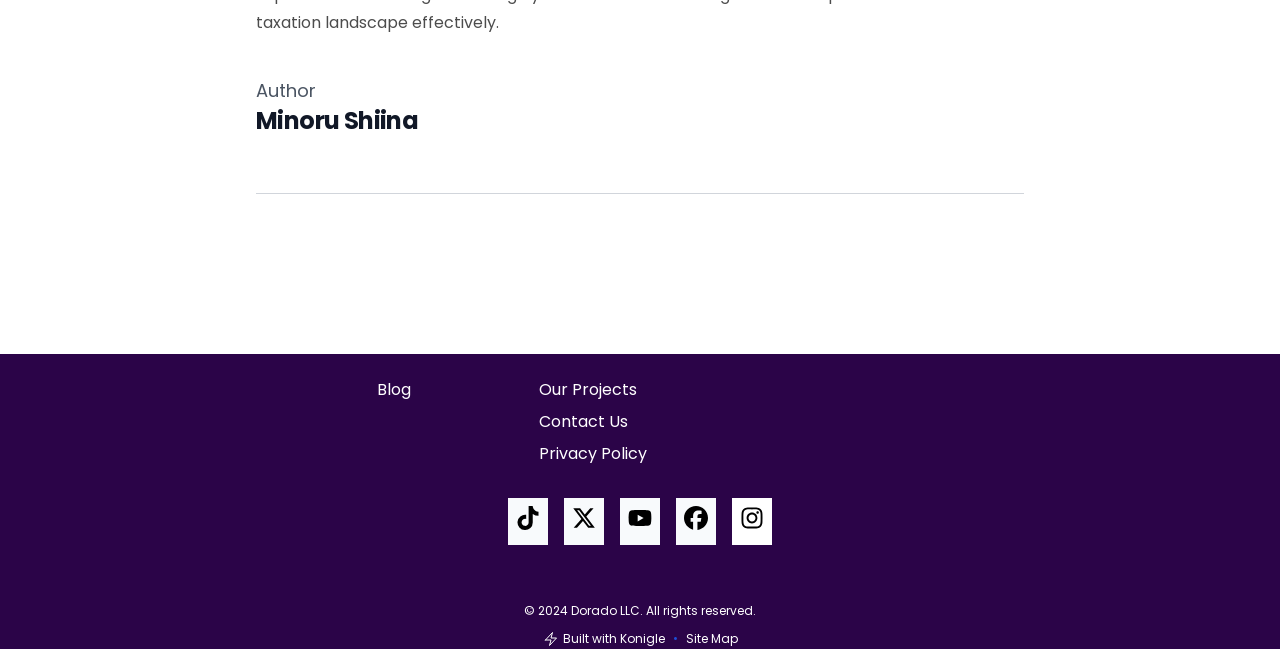Bounding box coordinates are specified in the format (top-left x, top-left y, bottom-right x, bottom-right y). All values are floating point numbers bounded between 0 and 1. Please provide the bounding box coordinate of the region this sentence describes: youtube

[0.484, 0.768, 0.516, 0.829]